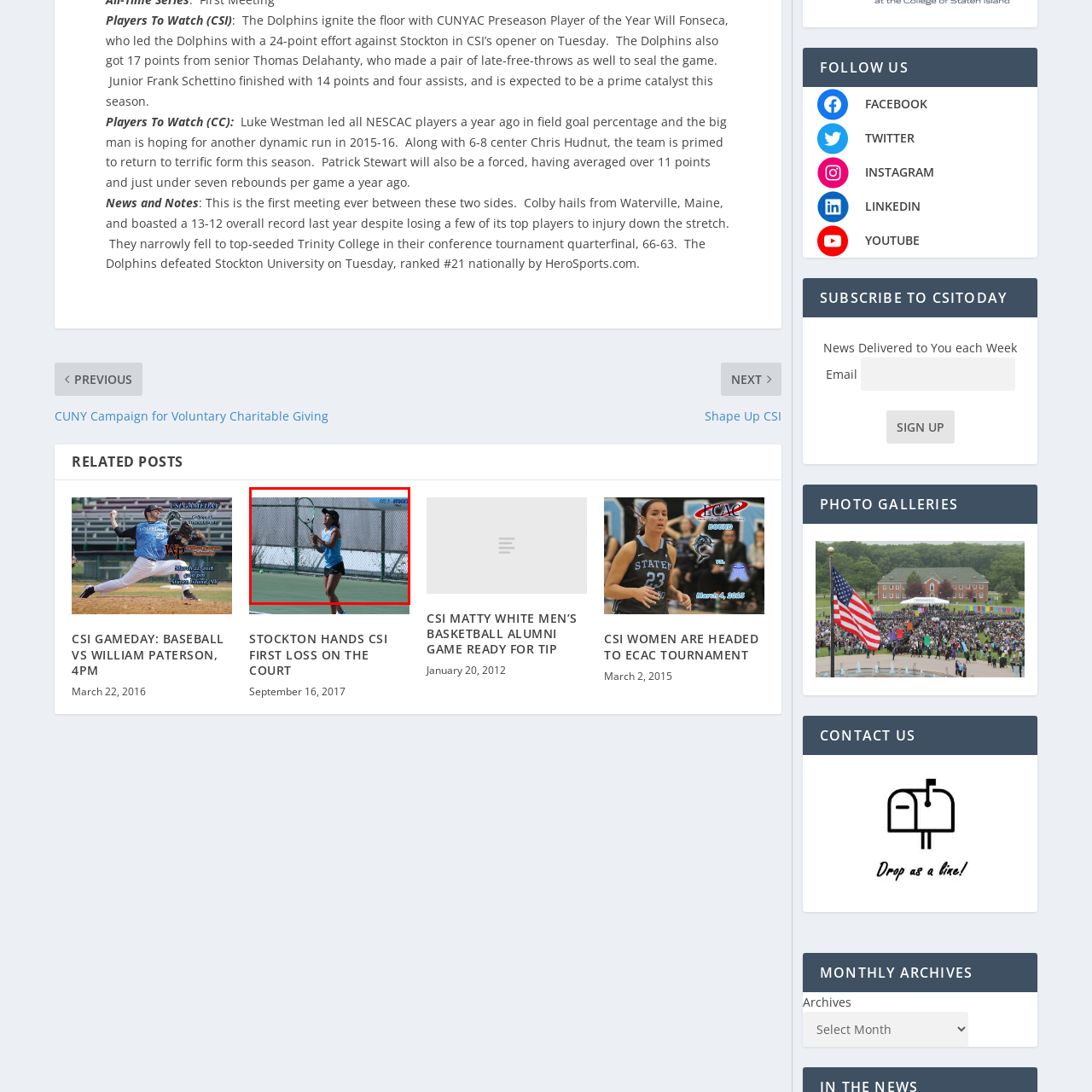View the part of the image marked by the red boundary and provide a one-word or short phrase answer to this question: 
What is the background of the image?

A well-maintained tennis court